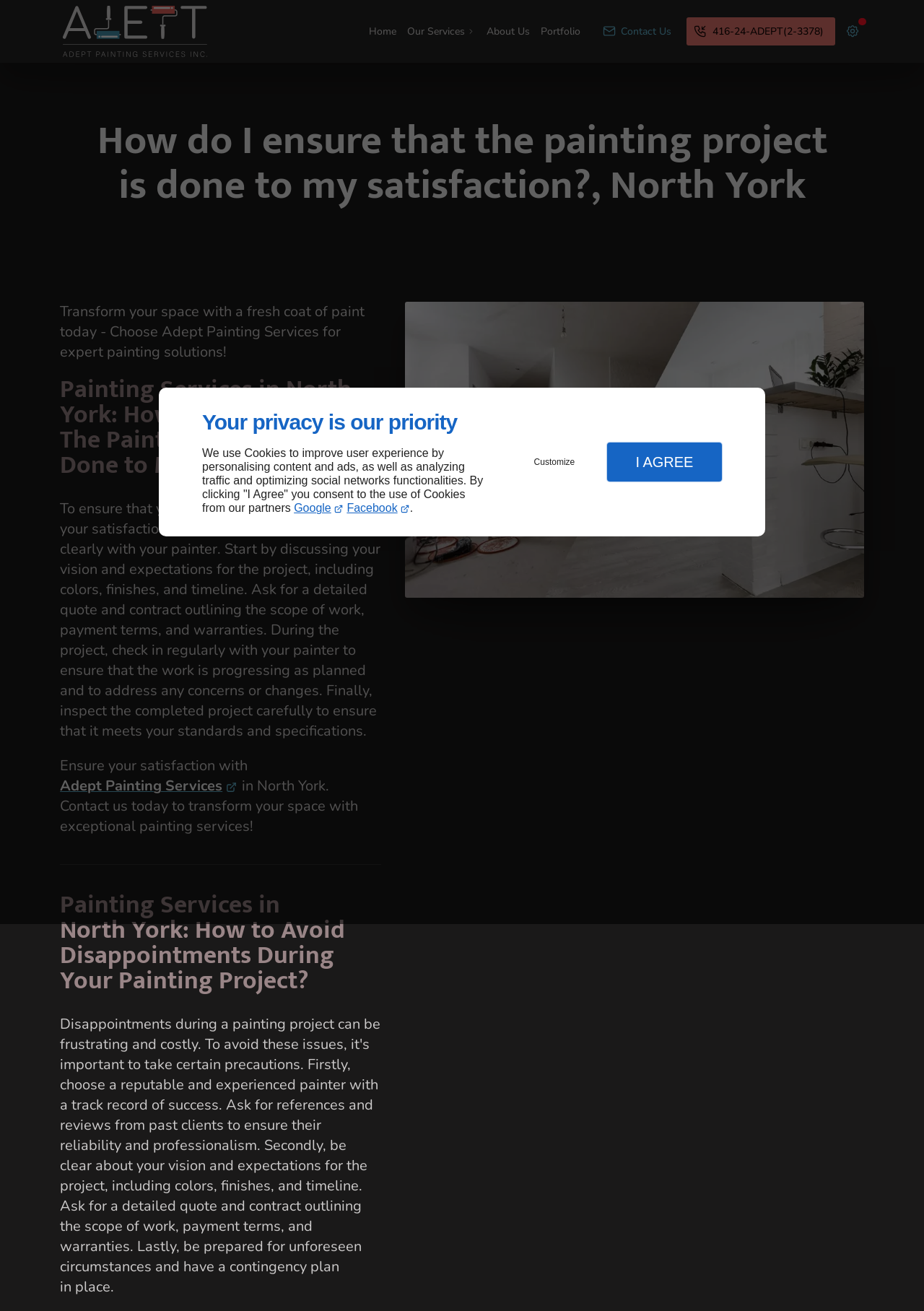Determine the bounding box coordinates for the clickable element required to fulfill the instruction: "Learn about Commercial Painting services". Provide the coordinates as four float numbers between 0 and 1, i.e., [left, top, right, bottom].

[0.445, 0.033, 0.546, 0.048]